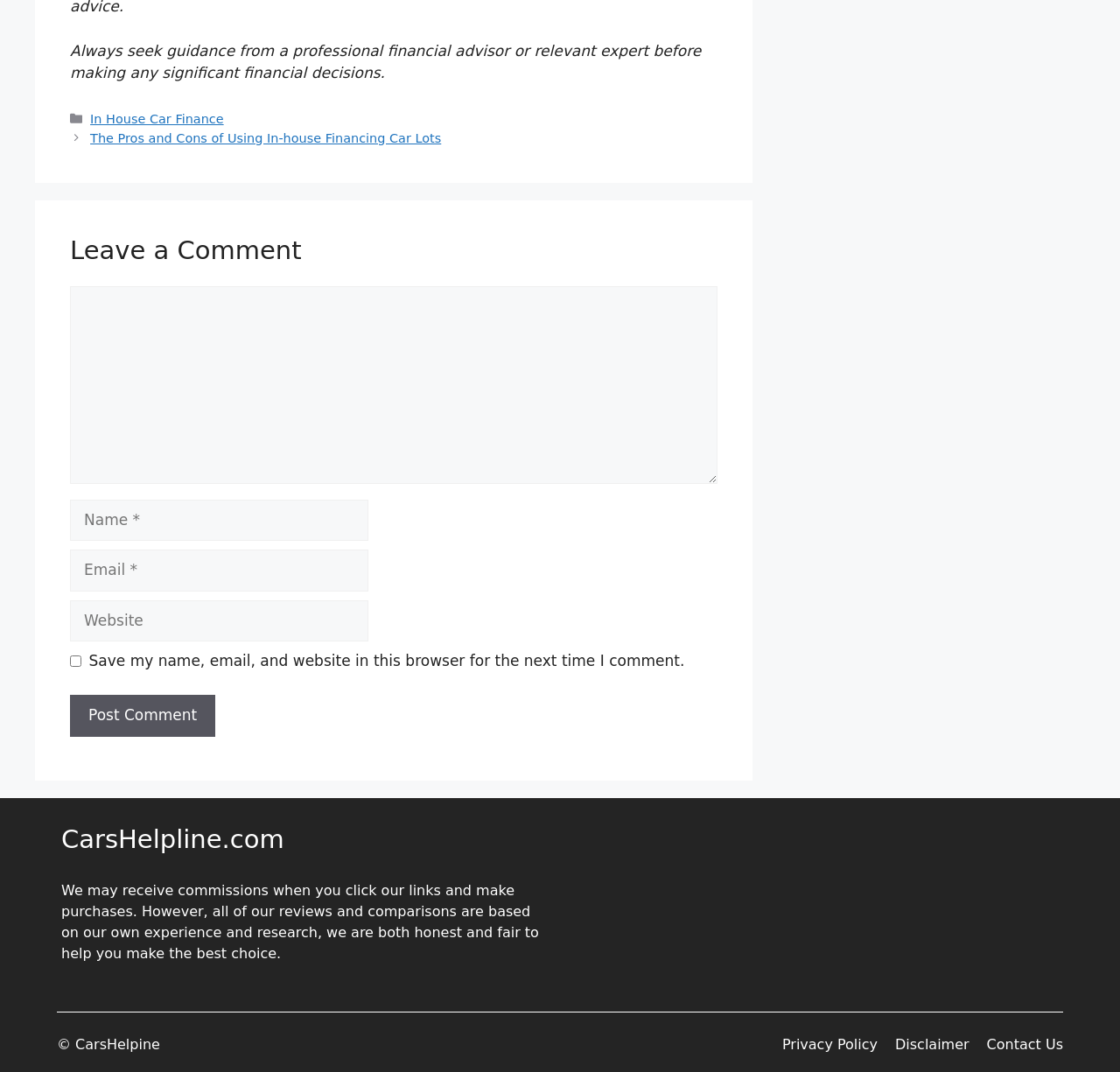Respond with a single word or short phrase to the following question: 
What is the purpose of the checkbox in the comment form?

Save user data